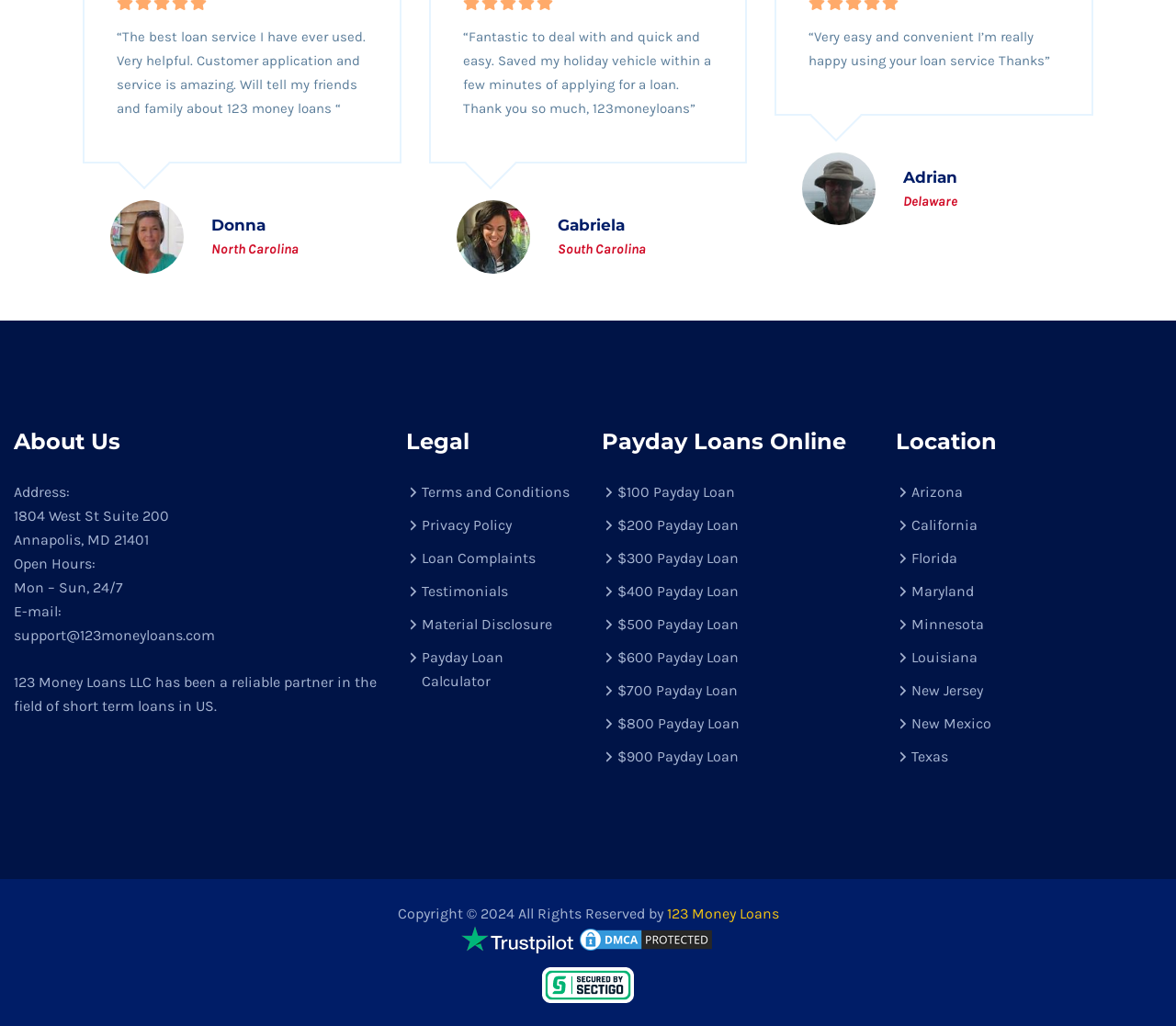Find the bounding box of the element with the following description: "Material Disclosure". The coordinates must be four float numbers between 0 and 1, formatted as [left, top, right, bottom].

[0.358, 0.6, 0.469, 0.617]